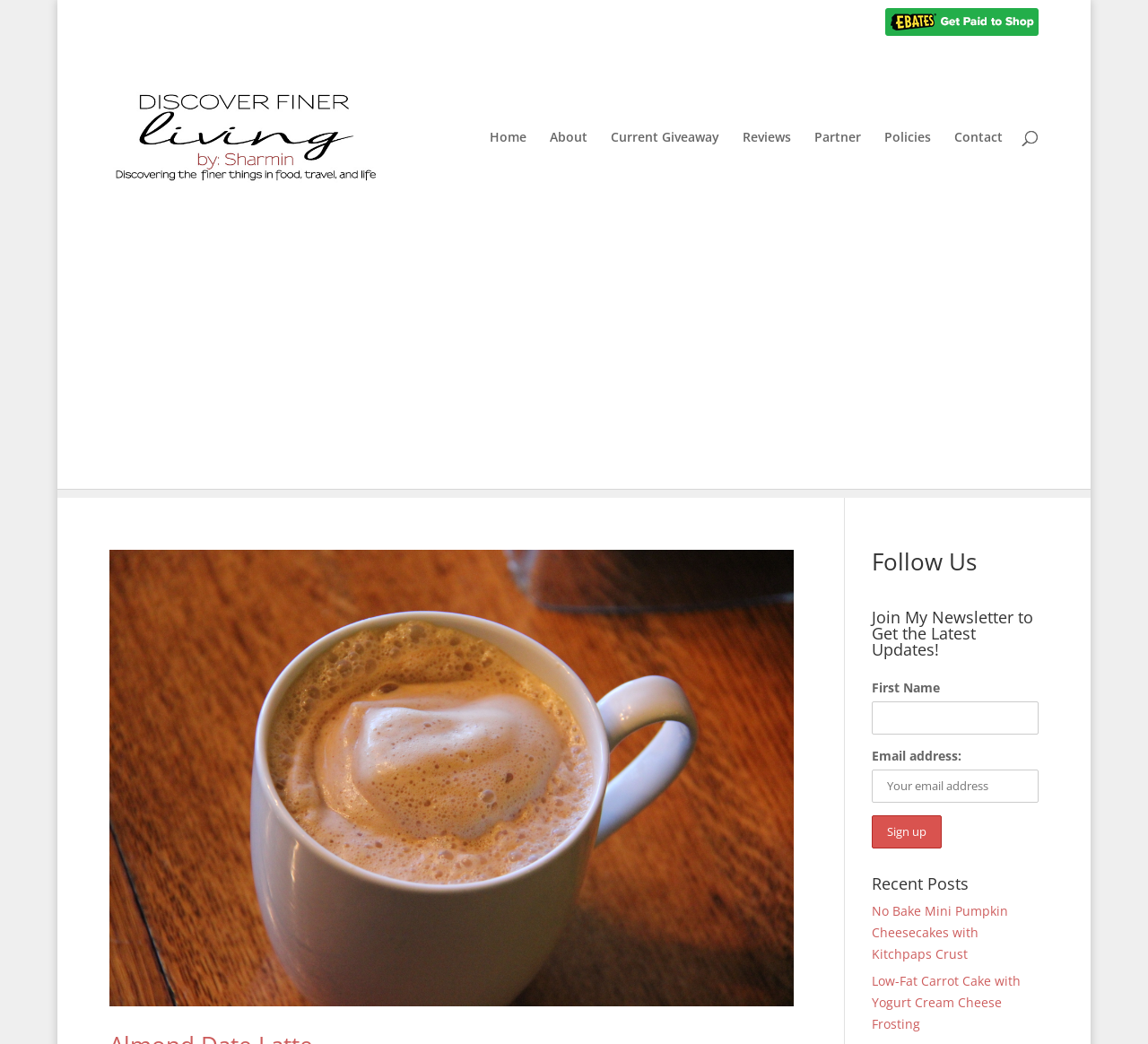What is the function of the 'Sign up' button?
Your answer should be a single word or phrase derived from the screenshot.

Subscribe to newsletter